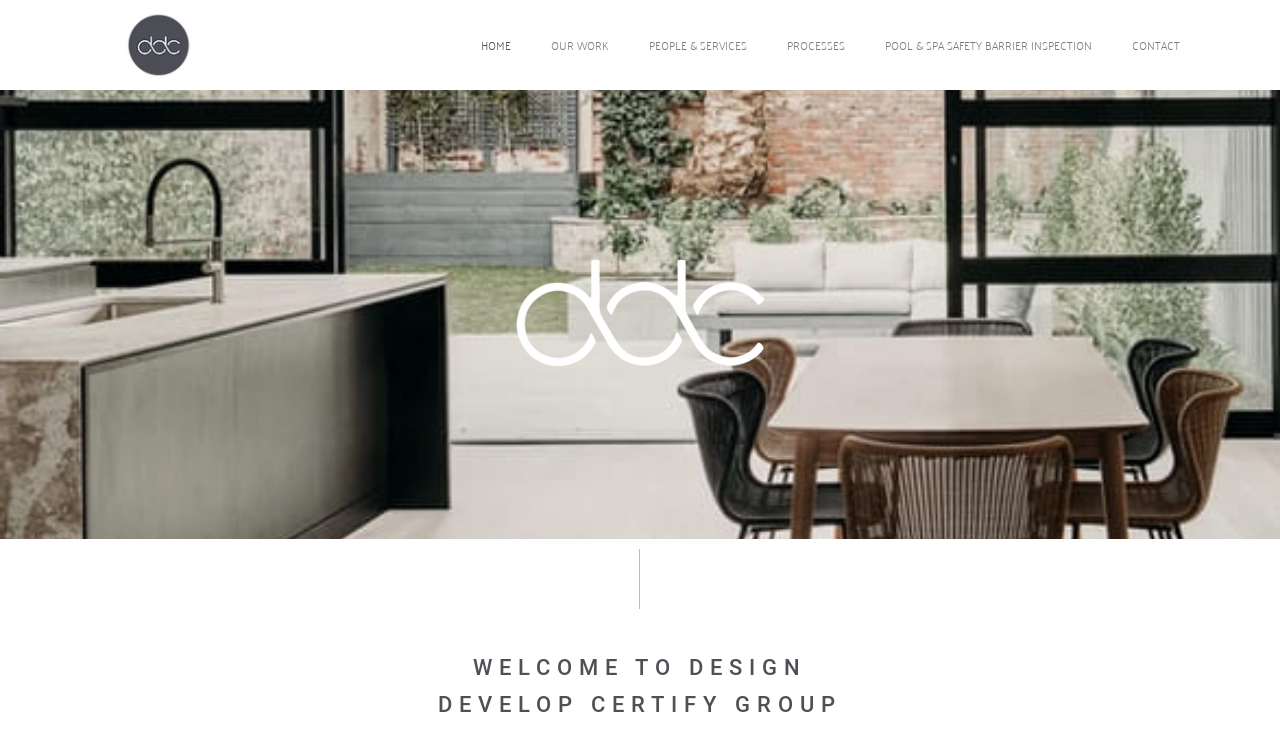Determine the bounding box for the described HTML element: "PEOPLE & SERVICES". Ensure the coordinates are four float numbers between 0 and 1 in the format [left, top, right, bottom].

[0.491, 0.037, 0.599, 0.085]